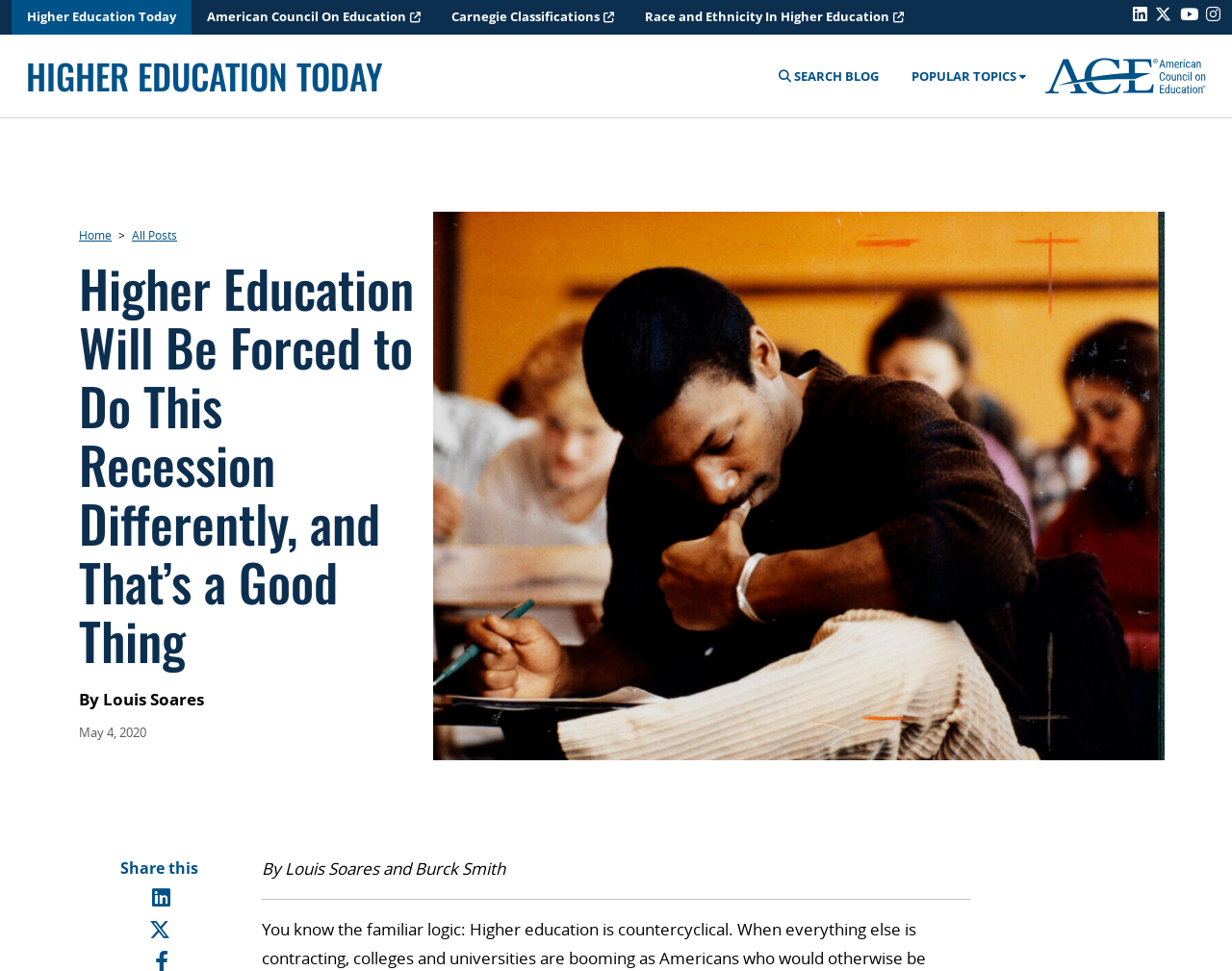Identify the bounding box coordinates of the HTML element based on this description: "Home".

[0.064, 0.233, 0.091, 0.249]